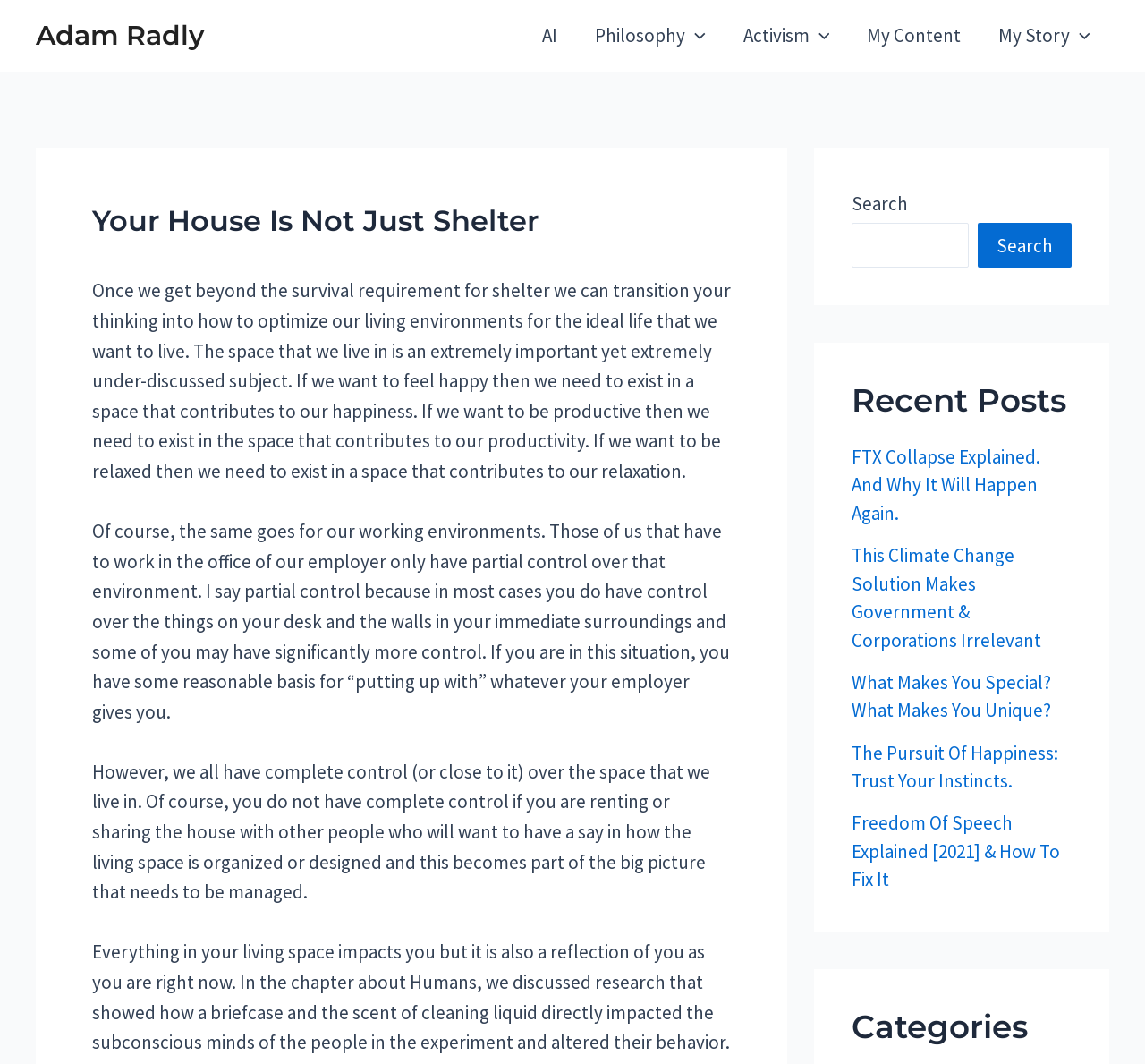Extract the main heading from the webpage content.

Your House Is Not Just Shelter